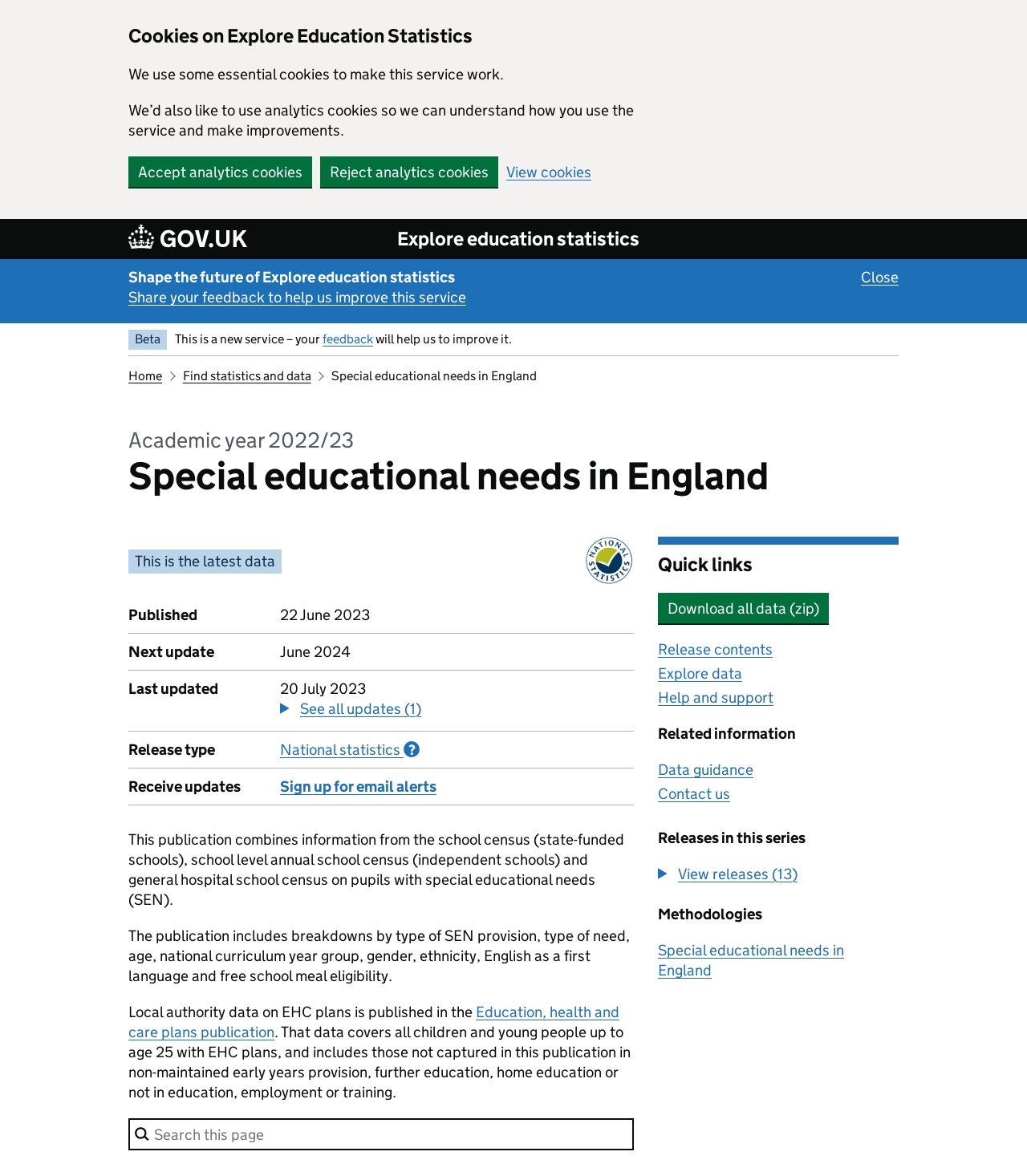Could you specify the bounding box coordinates for the clickable section to complete the following instruction: "Explore data"?

[0.641, 0.565, 0.723, 0.58]